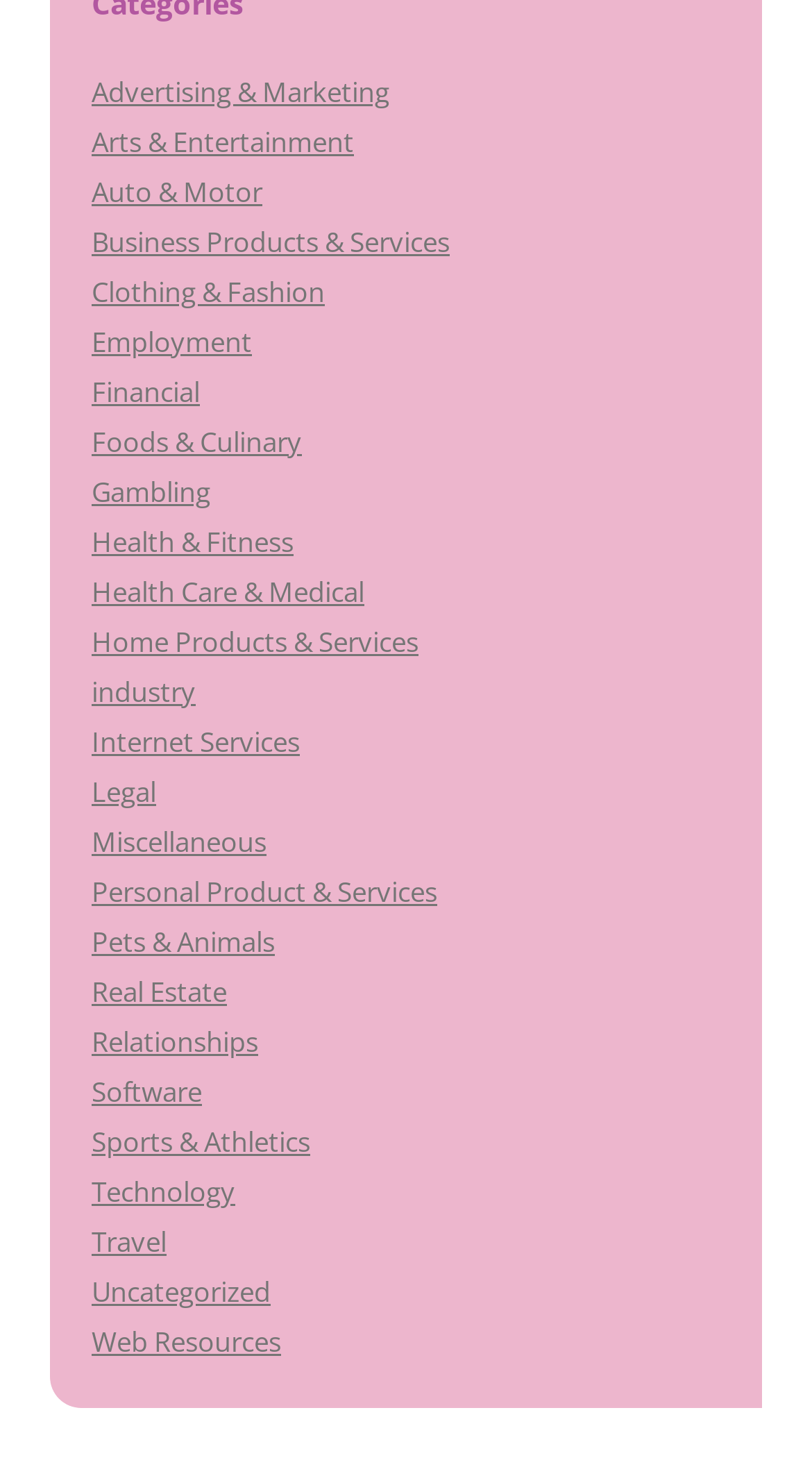Can you specify the bounding box coordinates for the region that should be clicked to fulfill this instruction: "Discover Web Resources".

[0.113, 0.907, 0.346, 0.933]